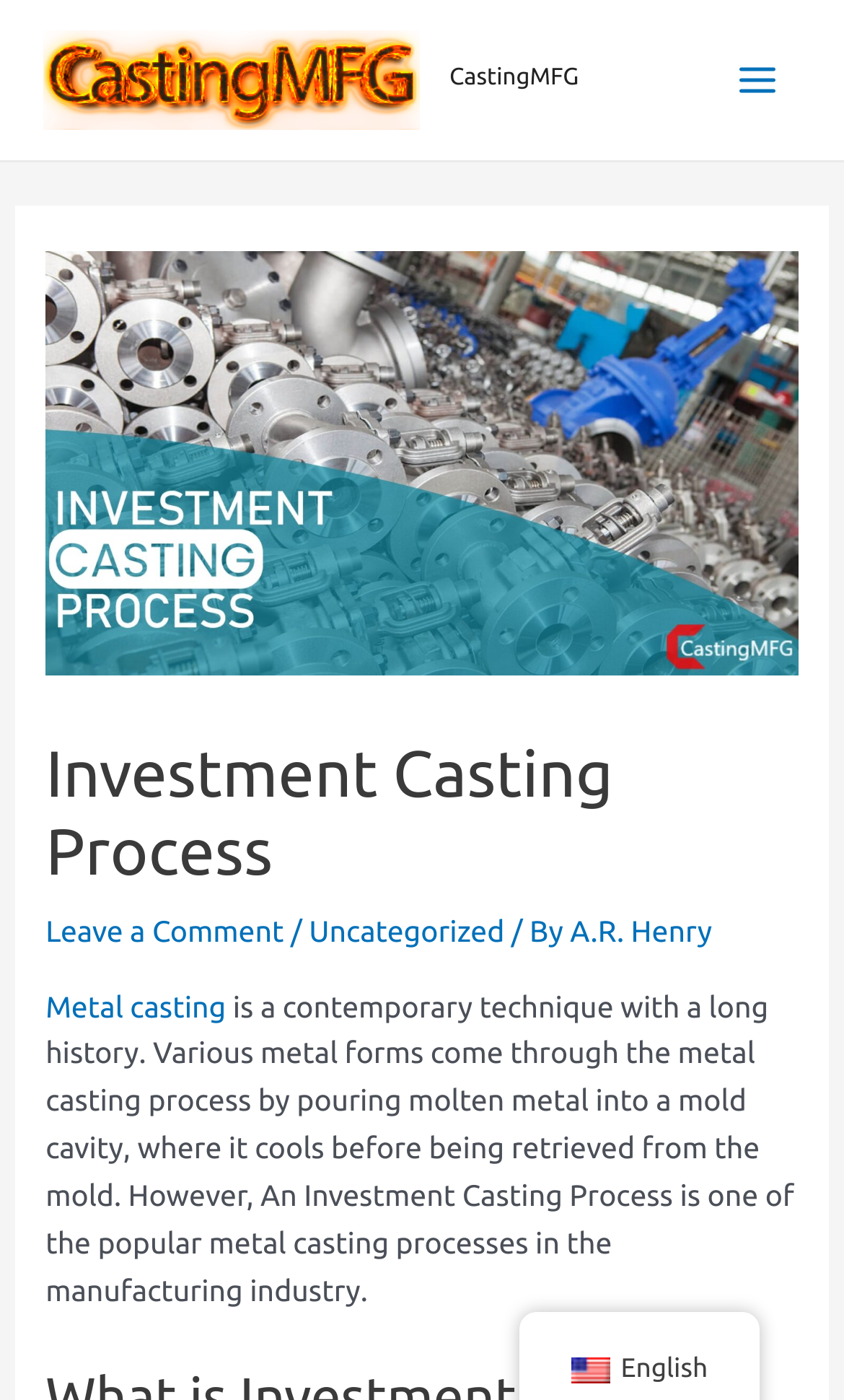Please answer the following question using a single word or phrase: 
What is the topic of the article?

Investment Casting Process